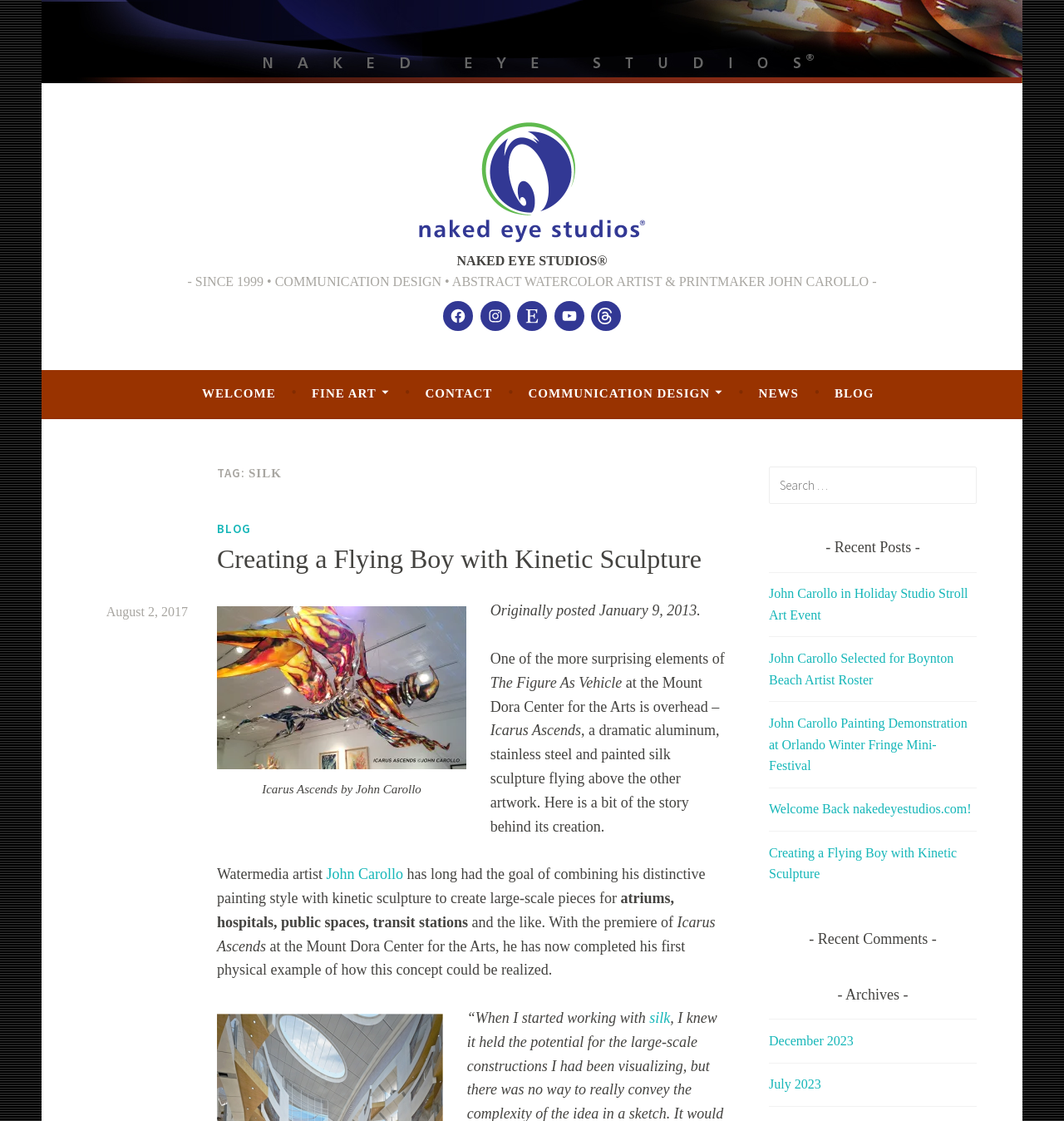Please determine the bounding box coordinates for the element that should be clicked to follow these instructions: "Check the 'NEWS' section".

[0.713, 0.336, 0.751, 0.367]